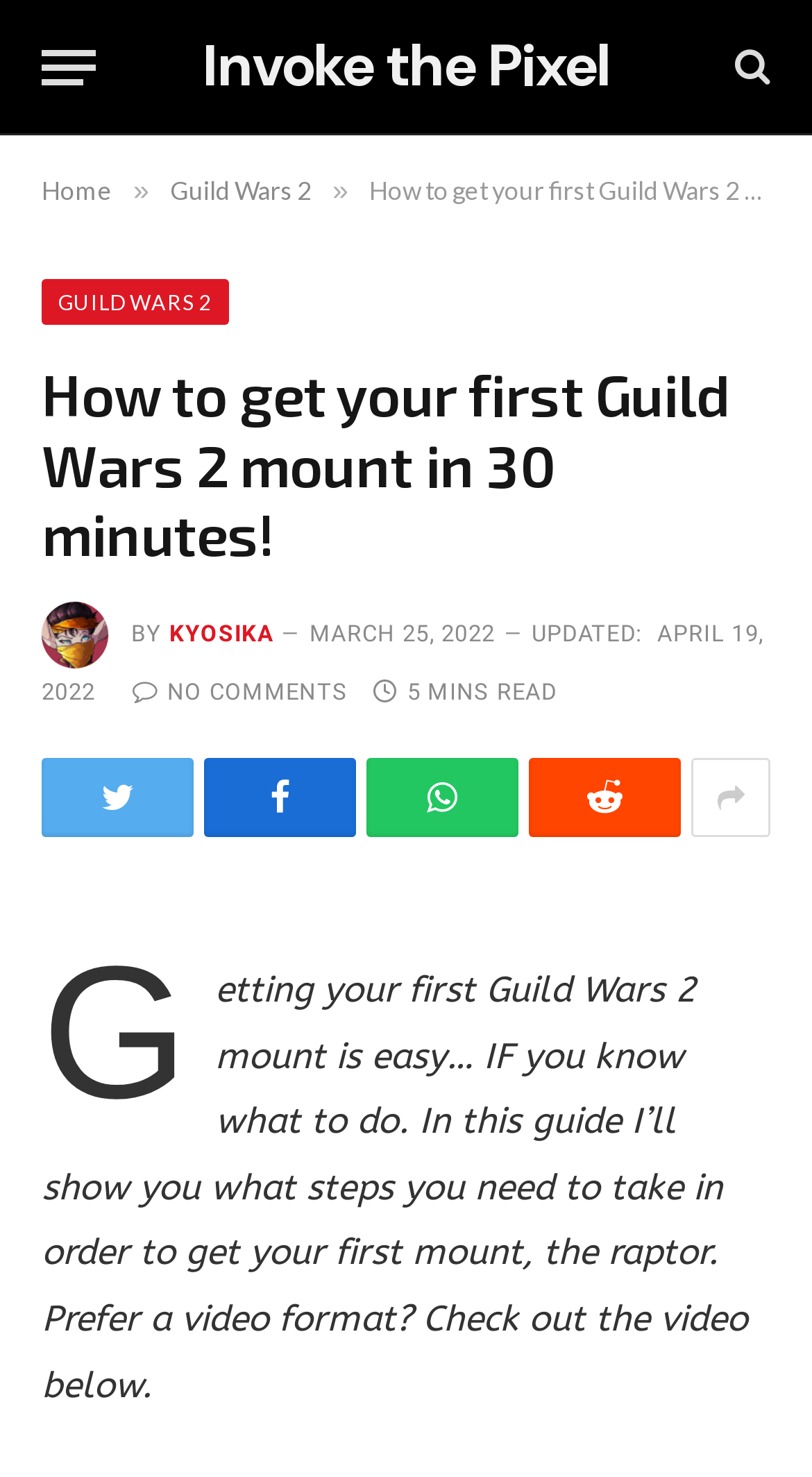What is the name of the game being discussed?
Please use the visual content to give a single word or phrase answer.

Guild Wars 2